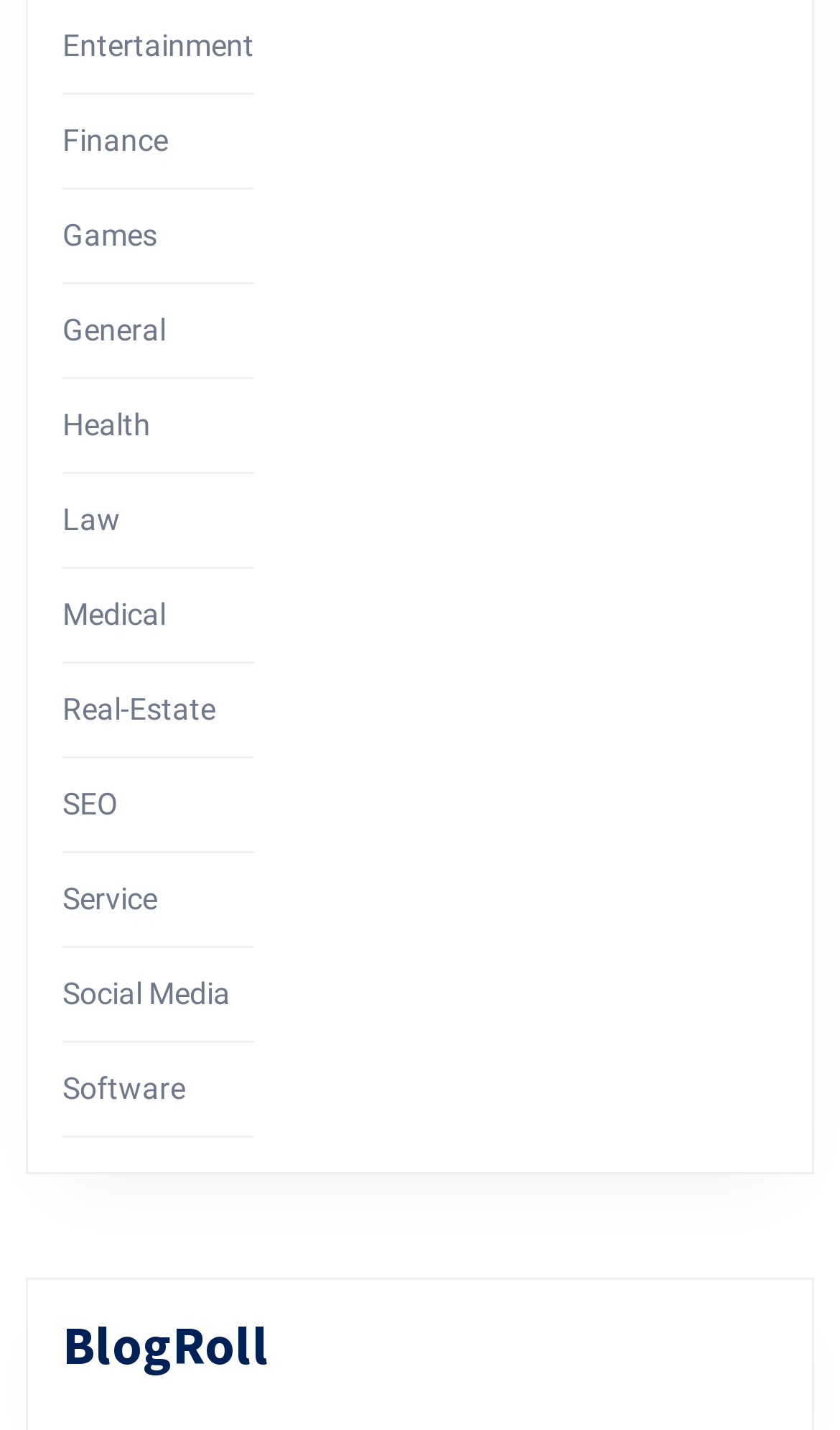Please identify the coordinates of the bounding box for the clickable region that will accomplish this instruction: "Click on Entertainment".

[0.074, 0.02, 0.303, 0.044]